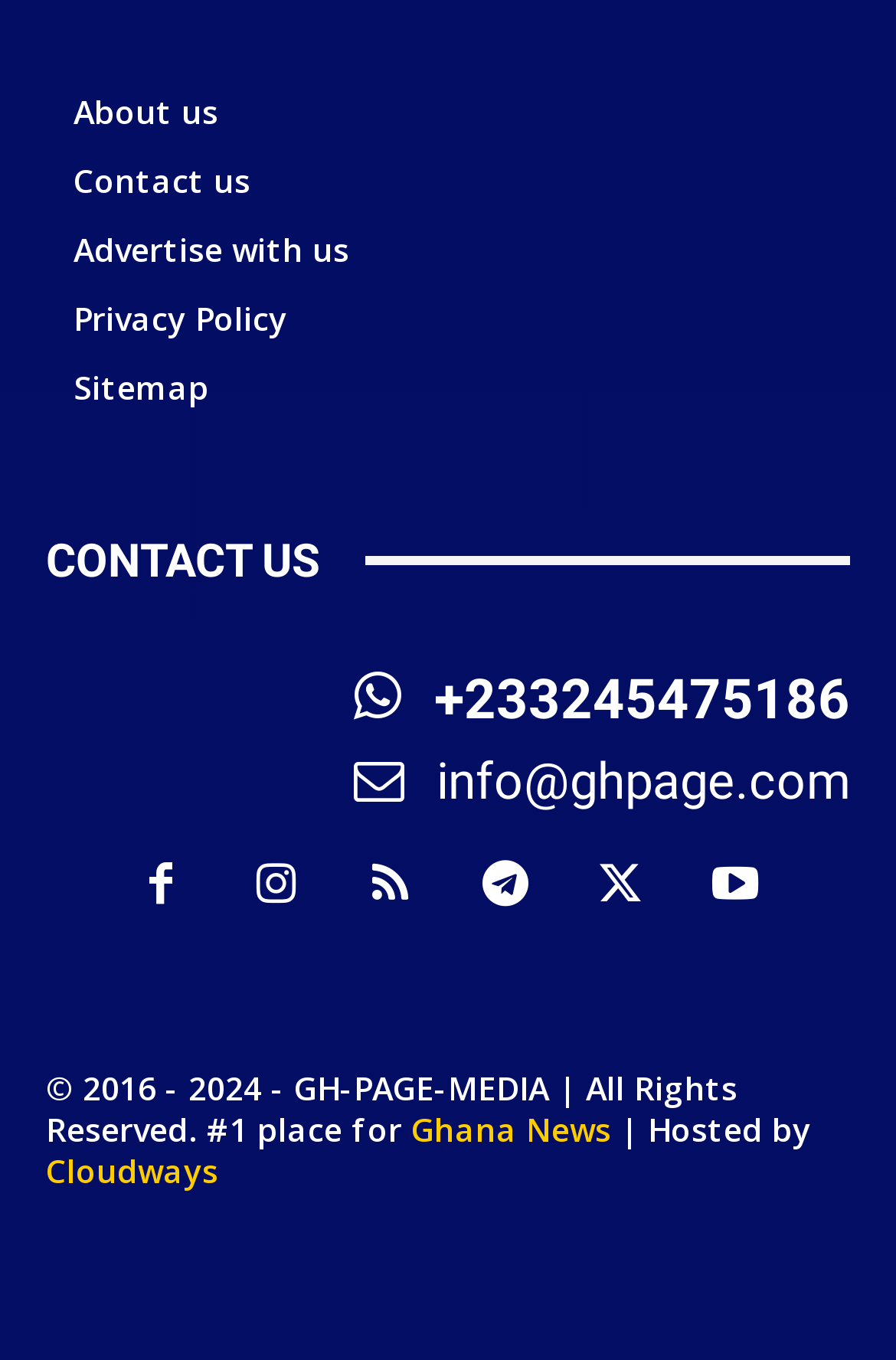Please locate the bounding box coordinates for the element that should be clicked to achieve the following instruction: "Click on About us". Ensure the coordinates are given as four float numbers between 0 and 1, i.e., [left, top, right, bottom].

[0.082, 0.057, 0.949, 0.107]